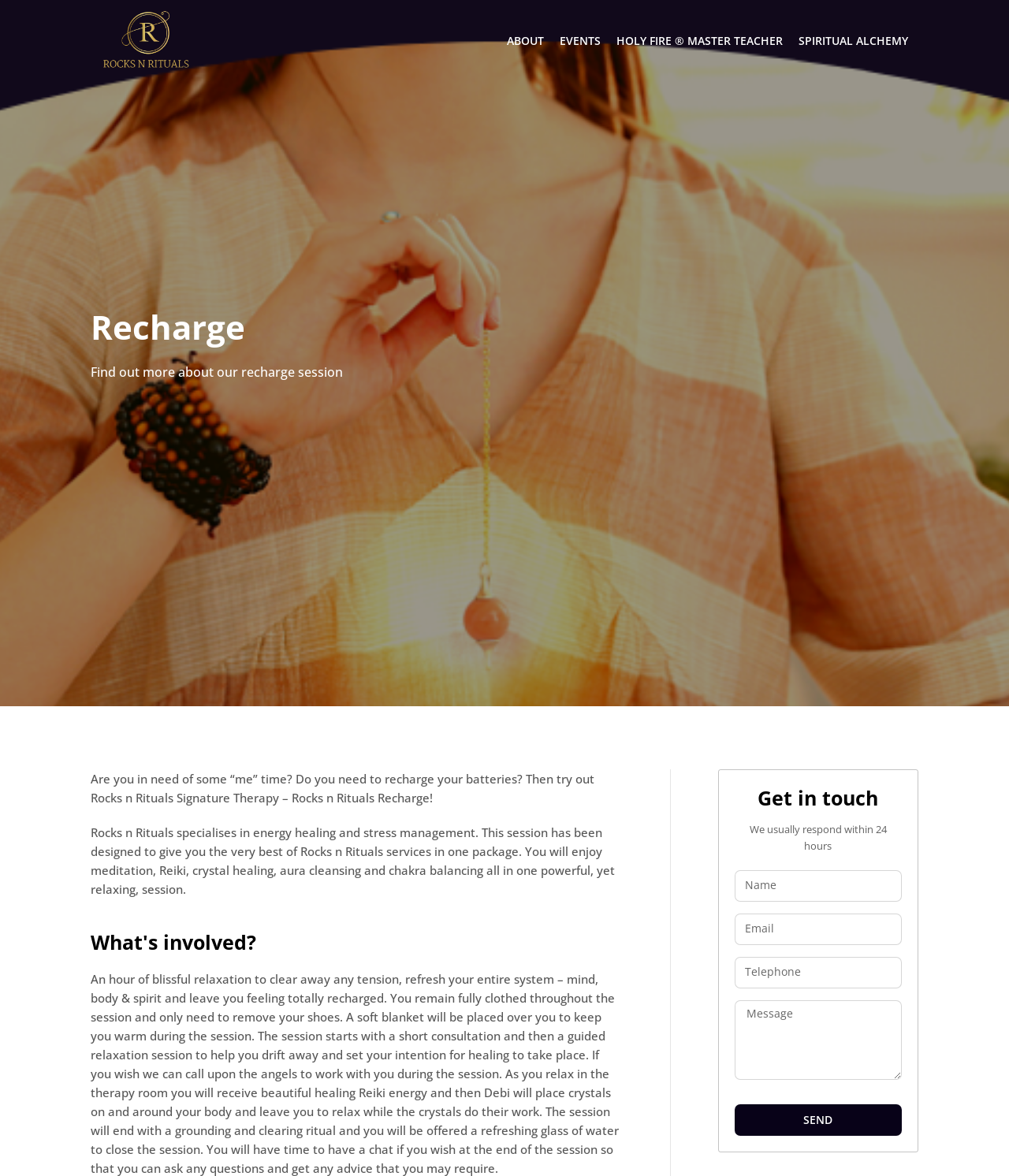Please find the bounding box coordinates of the element that needs to be clicked to perform the following instruction: "Click the HOLY FIRE ® MASTER TEACHER link". The bounding box coordinates should be four float numbers between 0 and 1, represented as [left, top, right, bottom].

[0.611, 0.028, 0.776, 0.041]